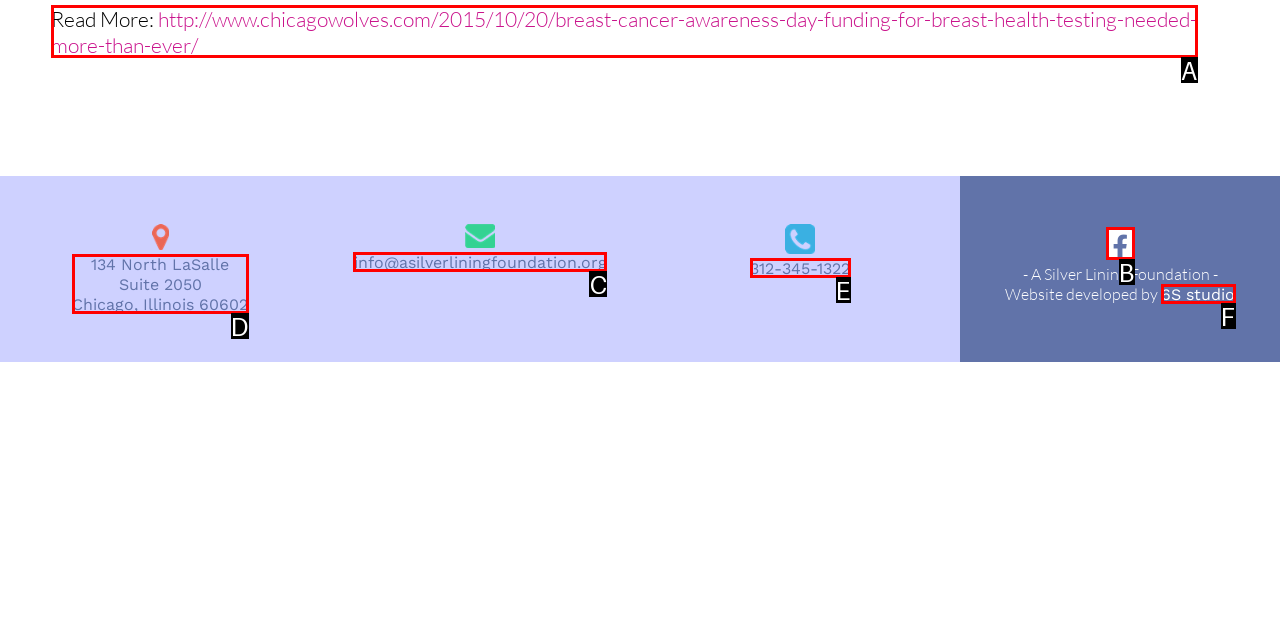Match the description: 6S studio to one of the options shown. Reply with the letter of the best match.

F